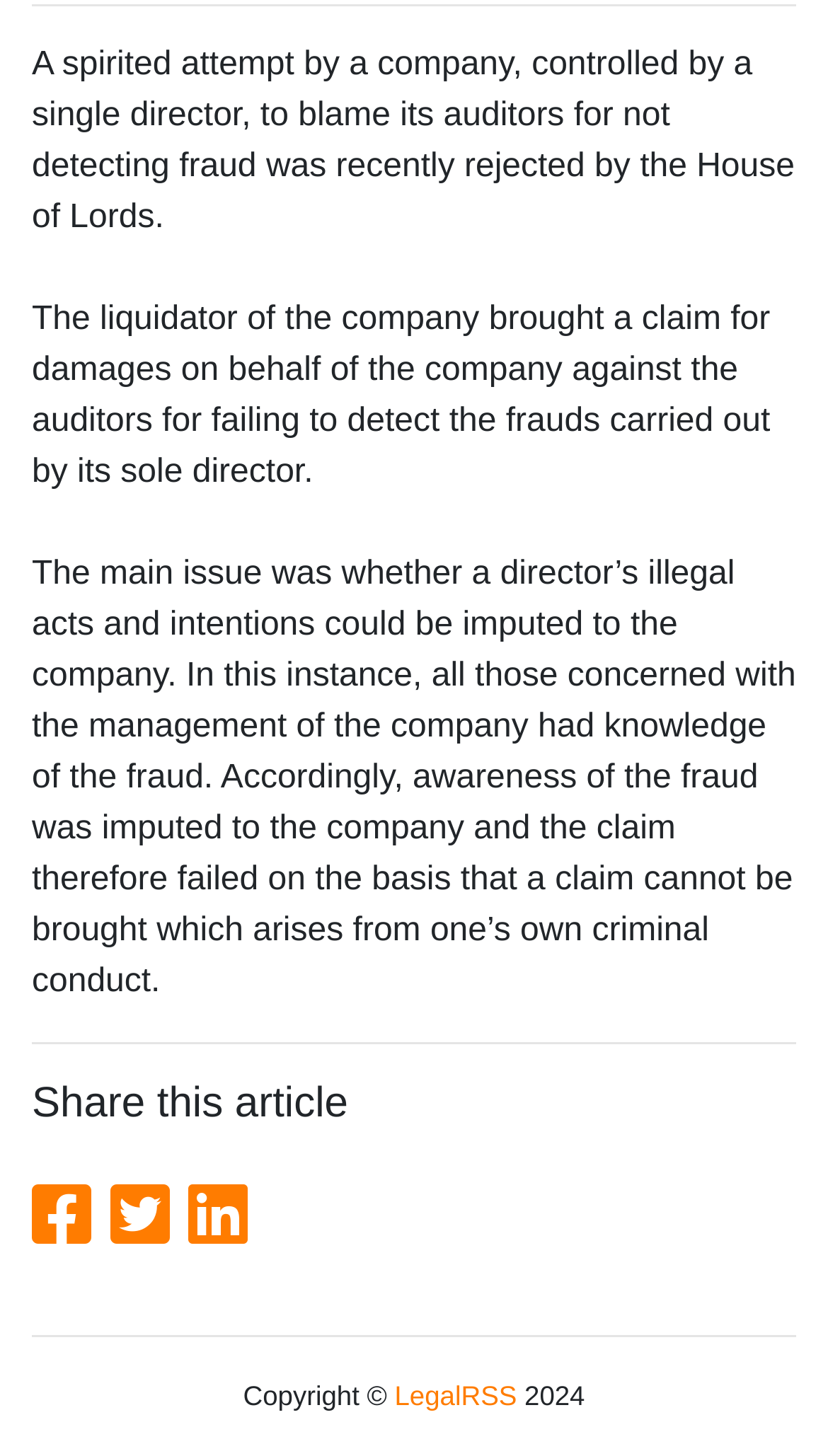Please find the bounding box coordinates in the format (top-left x, top-left y, bottom-right x, bottom-right y) for the given element description. Ensure the coordinates are floating point numbers between 0 and 1. Description: aria-label="LinkedIn"

[0.228, 0.809, 0.299, 0.862]